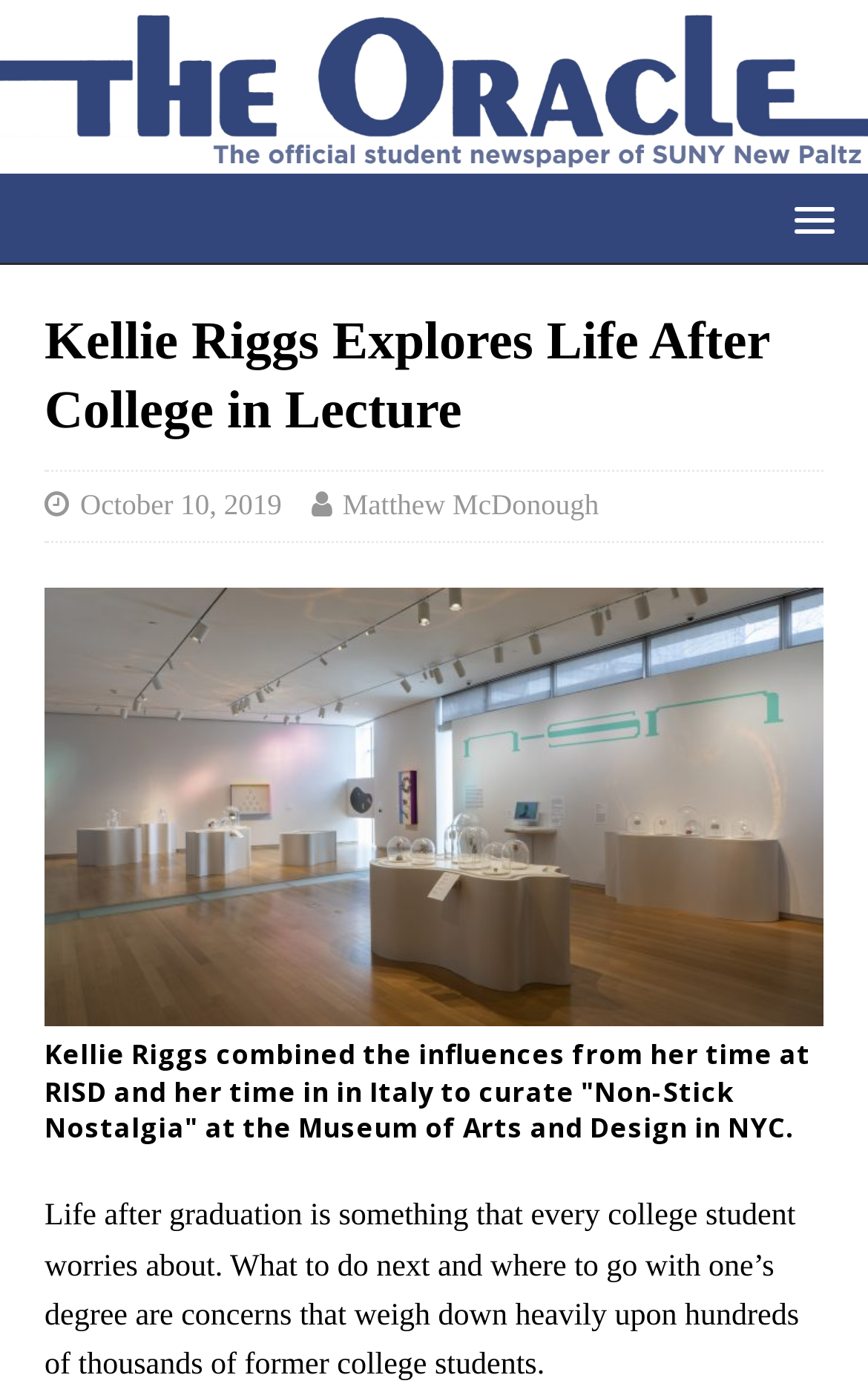Reply to the question with a single word or phrase:
What is the topic of the article?

Life after college